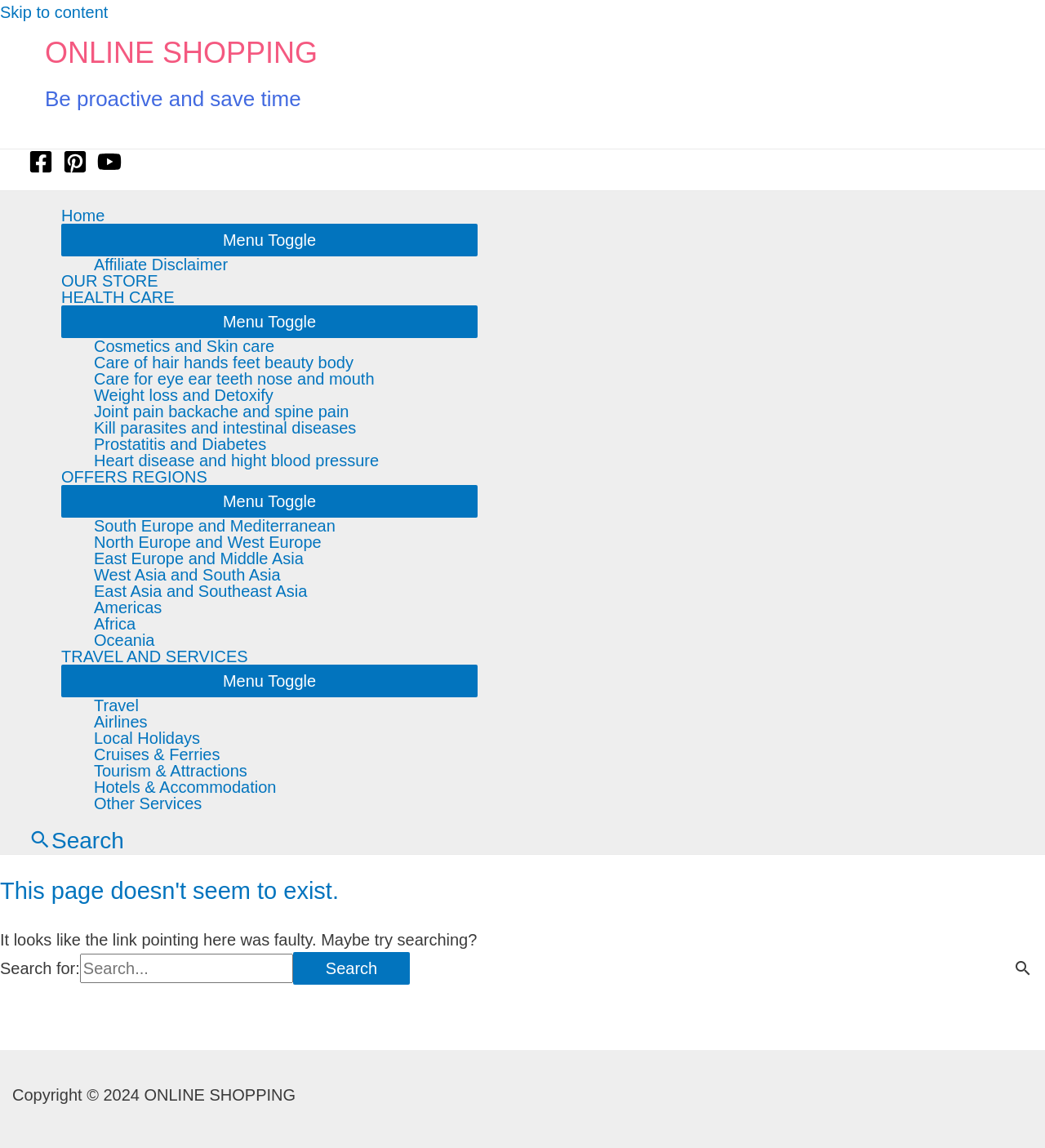Identify the bounding box coordinates of the section to be clicked to complete the task described by the following instruction: "Search for something". The coordinates should be four float numbers between 0 and 1, formatted as [left, top, right, bottom].

[0.076, 0.831, 0.28, 0.856]